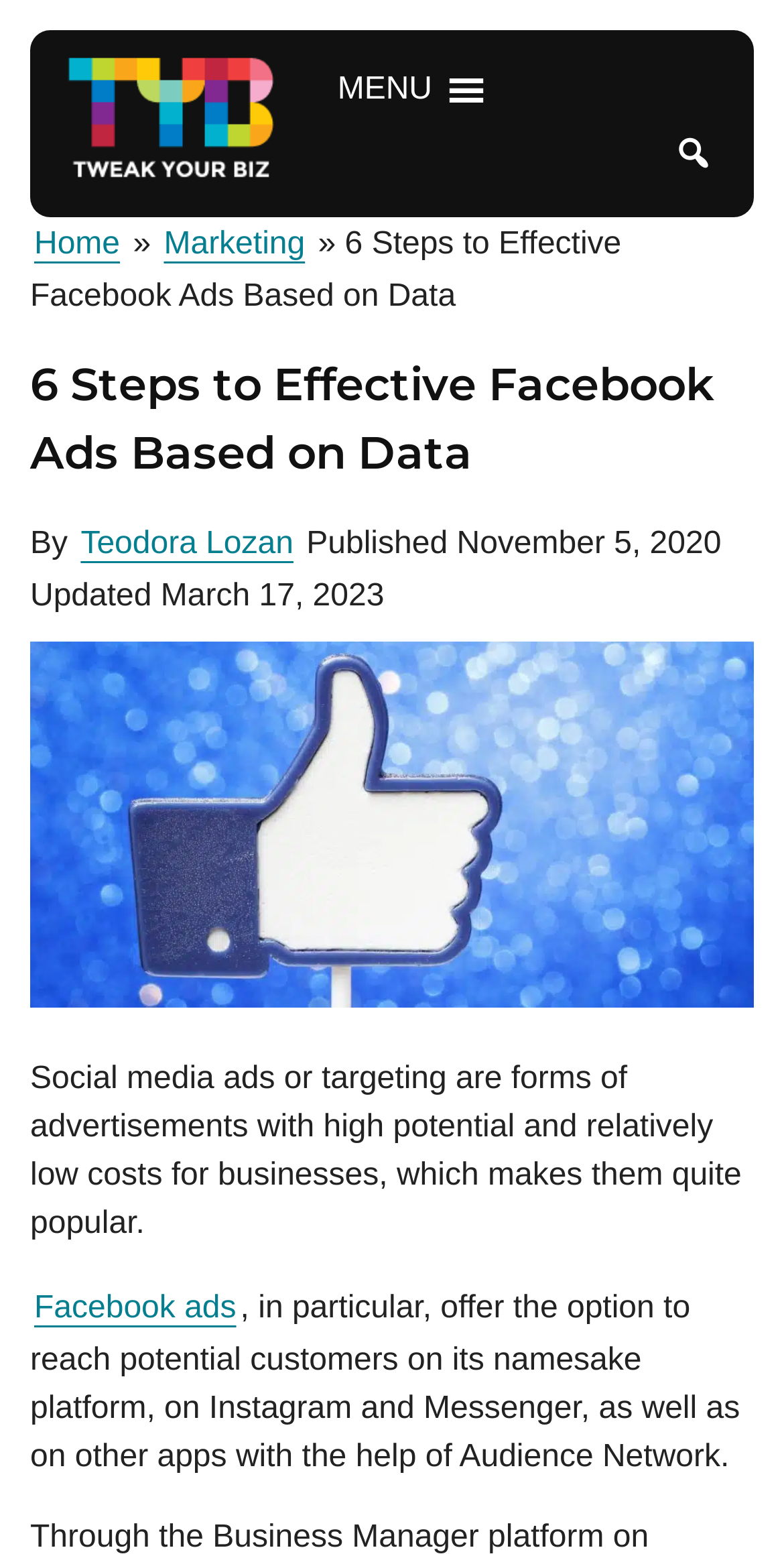Please specify the bounding box coordinates of the clickable region necessary for completing the following instruction: "Read the article by 'moxieadmin'". The coordinates must consist of four float numbers between 0 and 1, i.e., [left, top, right, bottom].

None